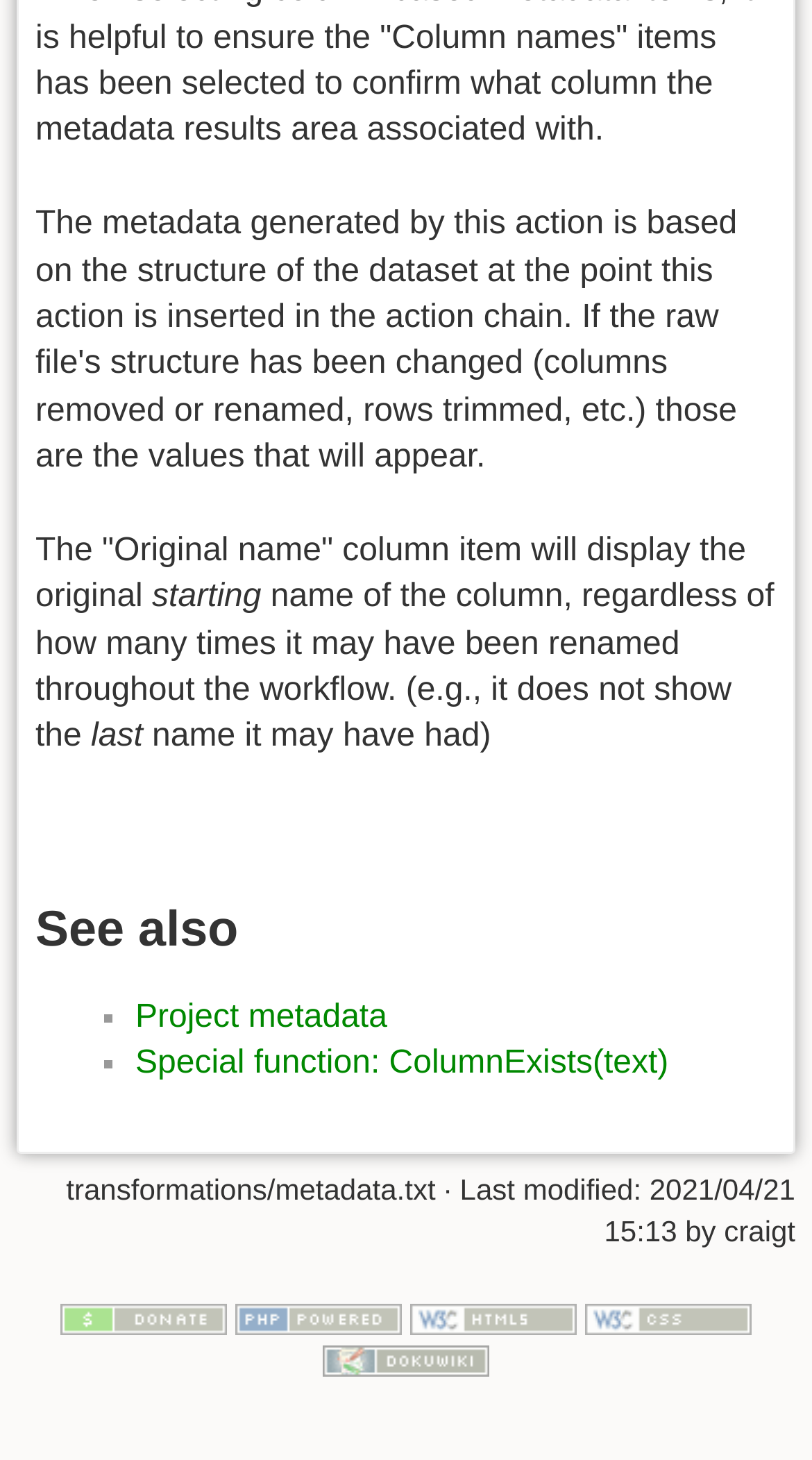Give a one-word or short-phrase answer to the following question: 
What is the last modified date of the metadata?

2021/04/21 15:13